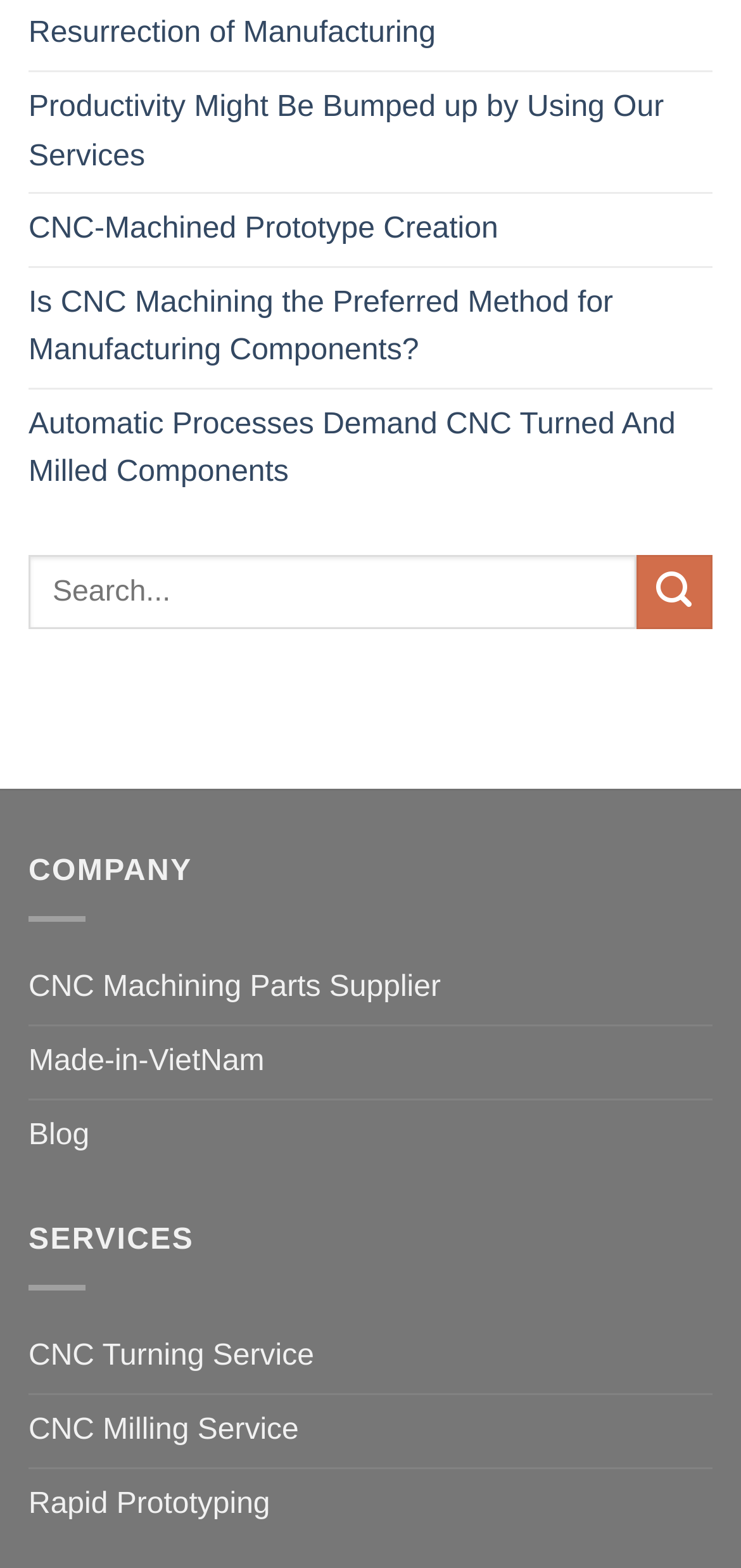Locate the bounding box coordinates of the item that should be clicked to fulfill the instruction: "Visit the company homepage".

[0.038, 0.546, 0.259, 0.566]